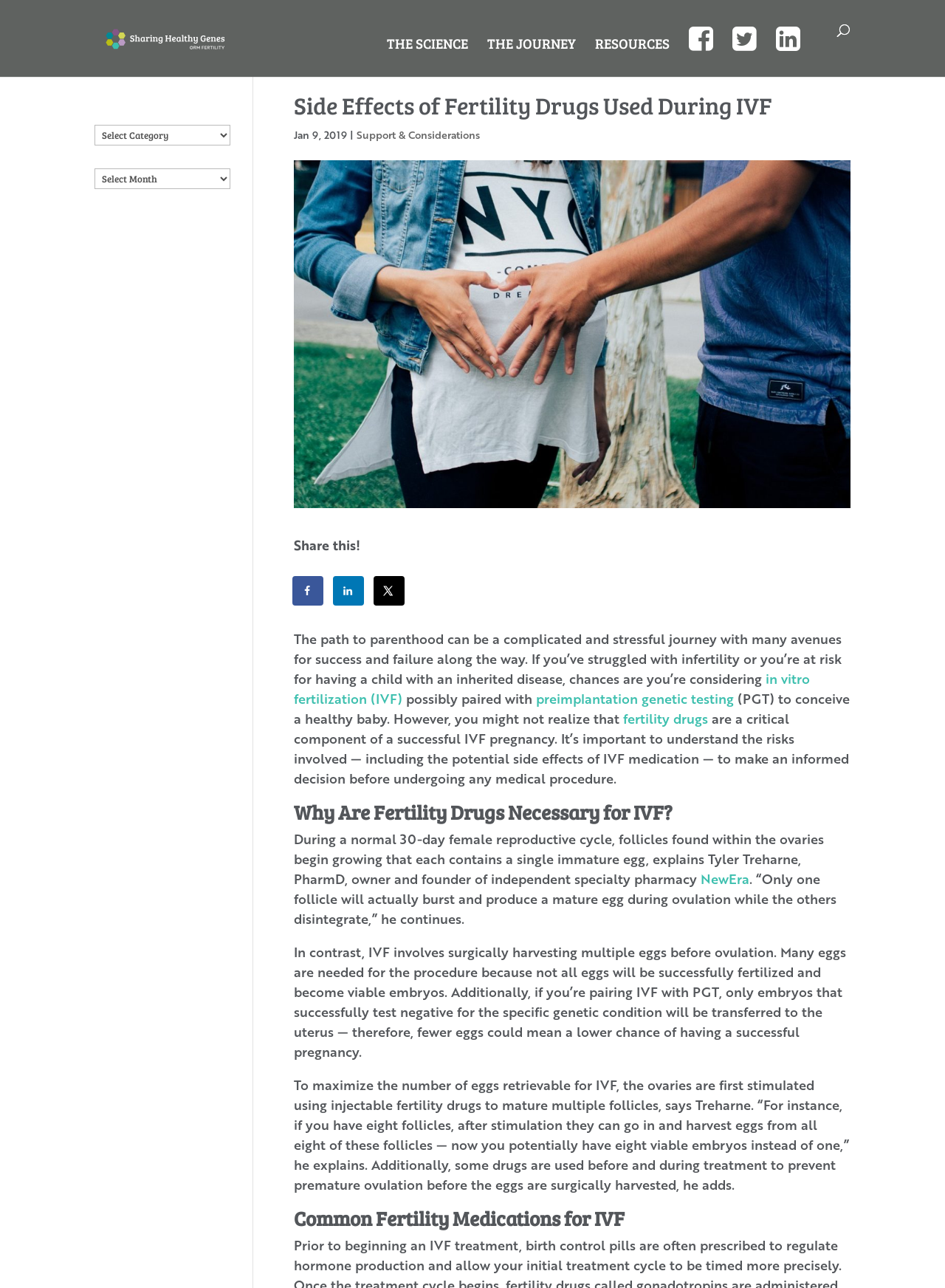Locate the primary headline on the webpage and provide its text.

Side Effects of Fertility Drugs Used During IVF